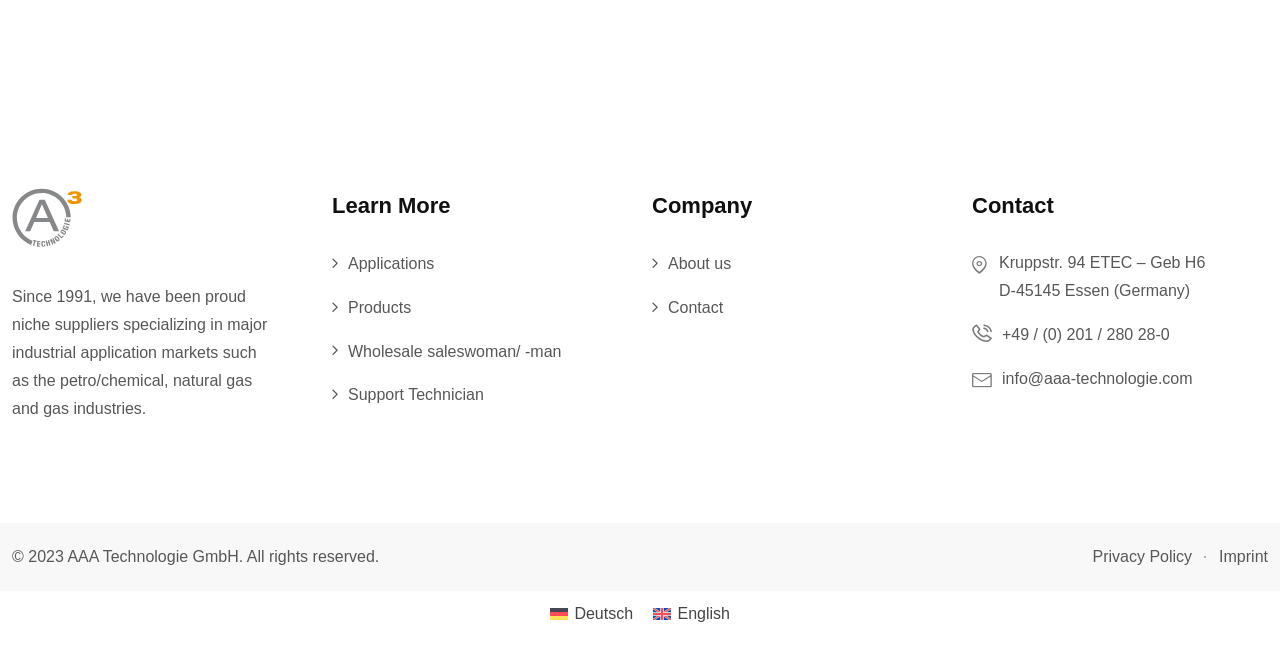What are the industrial application markets mentioned?
Please give a detailed and elaborate explanation in response to the question.

I found the industrial application markets mentioned in the text at the top of the page, which says 'Since 1991, we have been proud niche suppliers specializing in major industrial application markets such as the petro/chemical, natural gas and gas industries.'